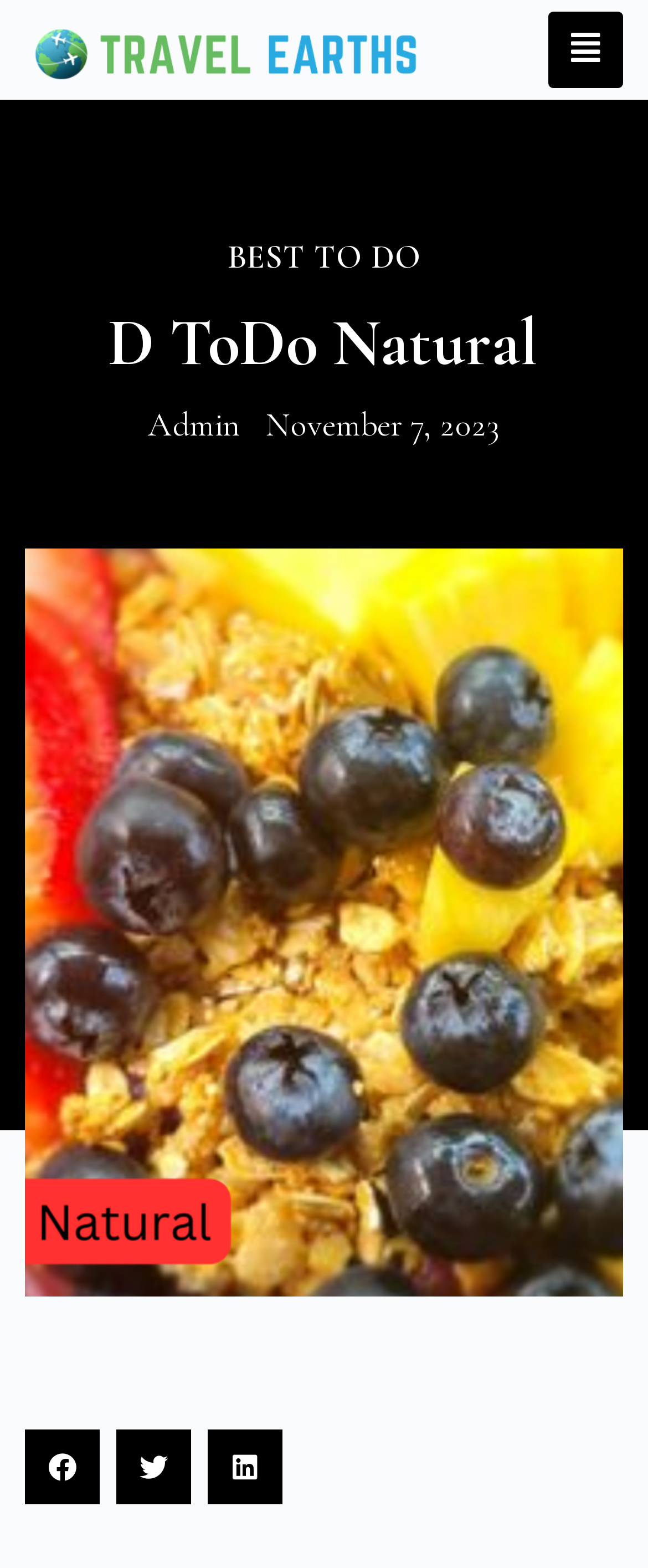What is the name of the natural destination?
Please give a detailed answer to the question using the information shown in the image.

Based on the webpage, I found a heading element with the text 'D ToDo Natural', which suggests that it is the name of a natural destination.